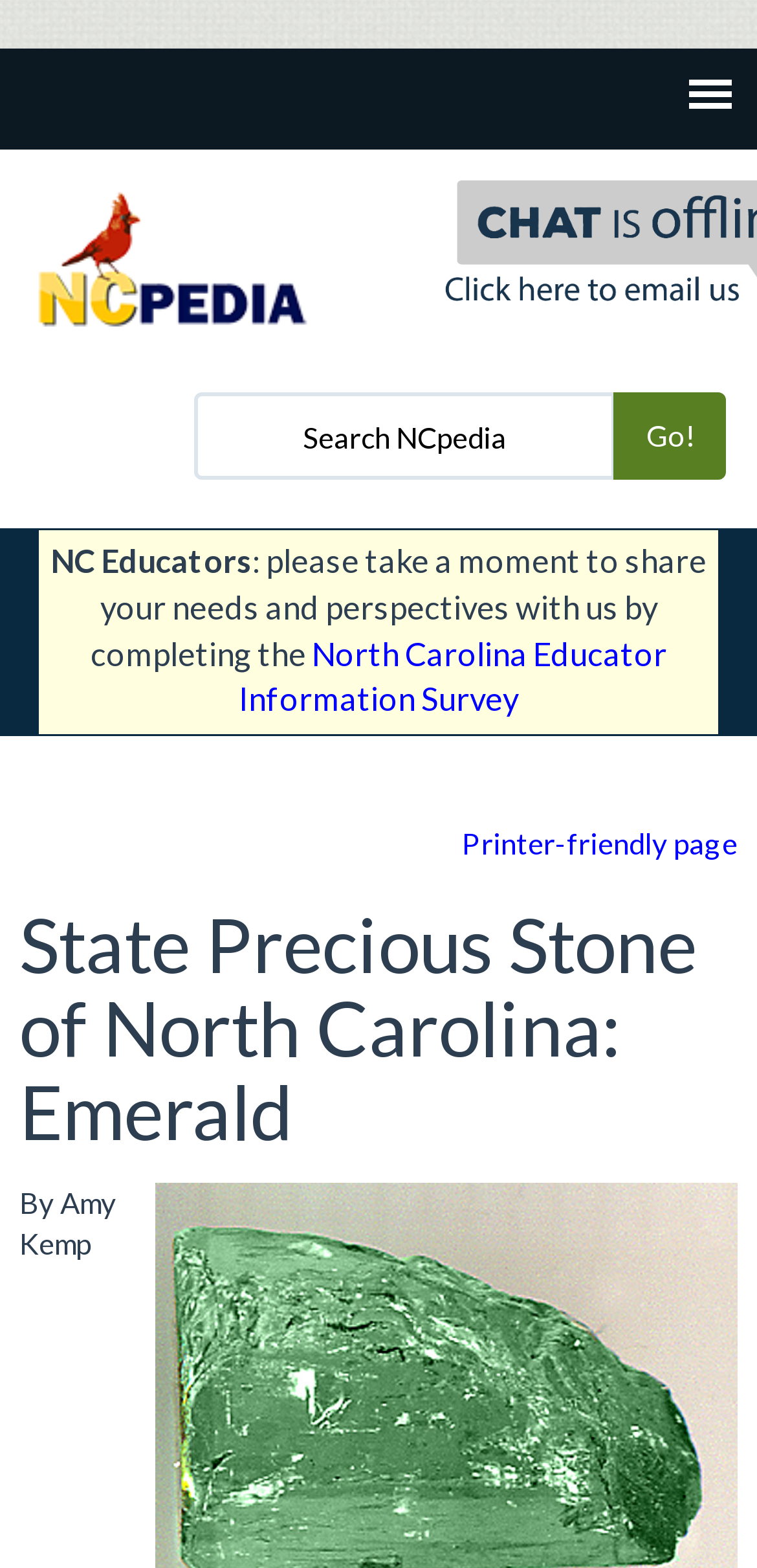Explain the features and main sections of the webpage comprehensively.

The webpage is about Stone, Emerald, and is part of the NCpedia website. At the top right corner, there is a link with no text. On the top left corner, there is the NCpedia logo, which is an image. Below the logo, there is a search bar with a text box labeled "Search NCpedia" and a "Go!" button to the right of it.

Below the search bar, there are two lines of text. The first line reads "NC Educators" and the second line is a request for educators to share their needs and perspectives by completing a survey. There is a link to the "North Carolina Educator Information Survey" in the middle of the second line.

Further down, there is a link to a "Printer-friendly page" on the right side. The main content of the page starts with a heading that reads "State Precious Stone of North Carolina: Emerald". Below the heading, there is a text written by Amy Kemp.